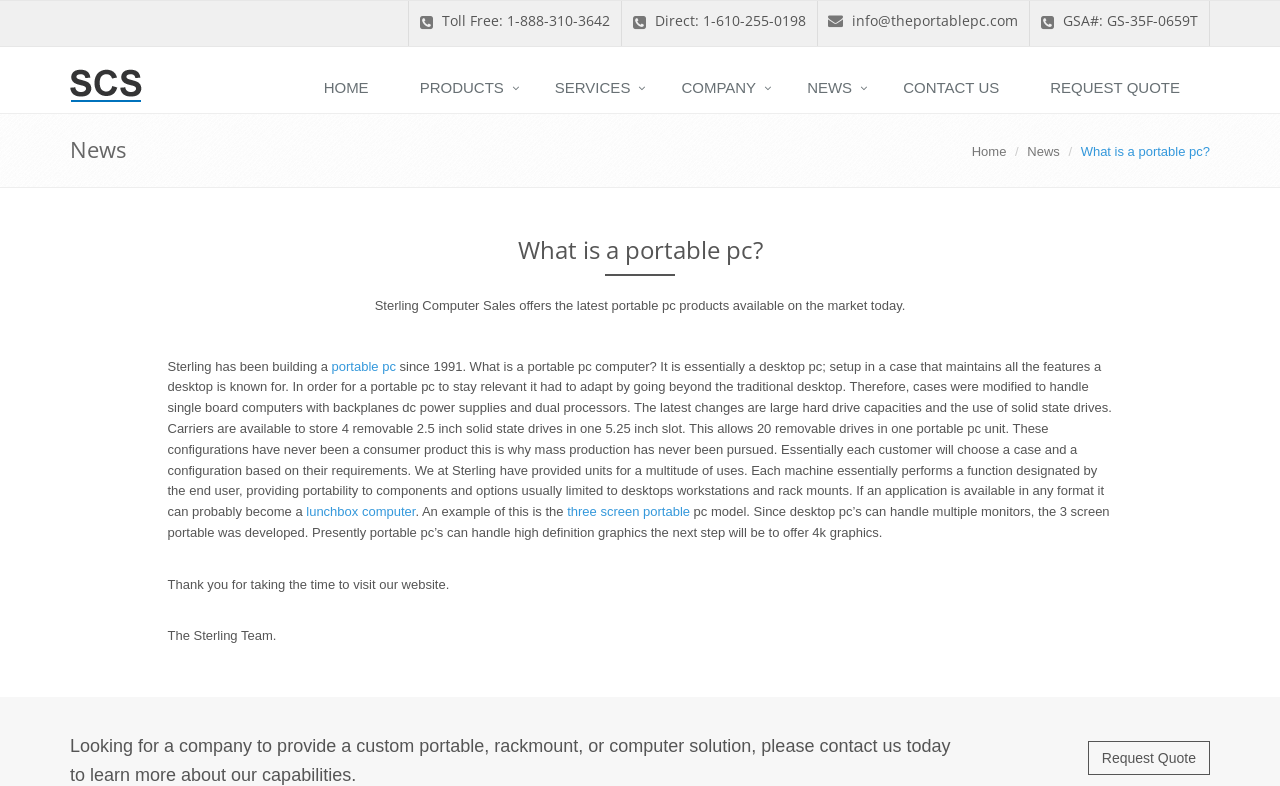Give a concise answer using one word or a phrase to the following question:
What is the main topic of discussion on this webpage?

Portable PCs